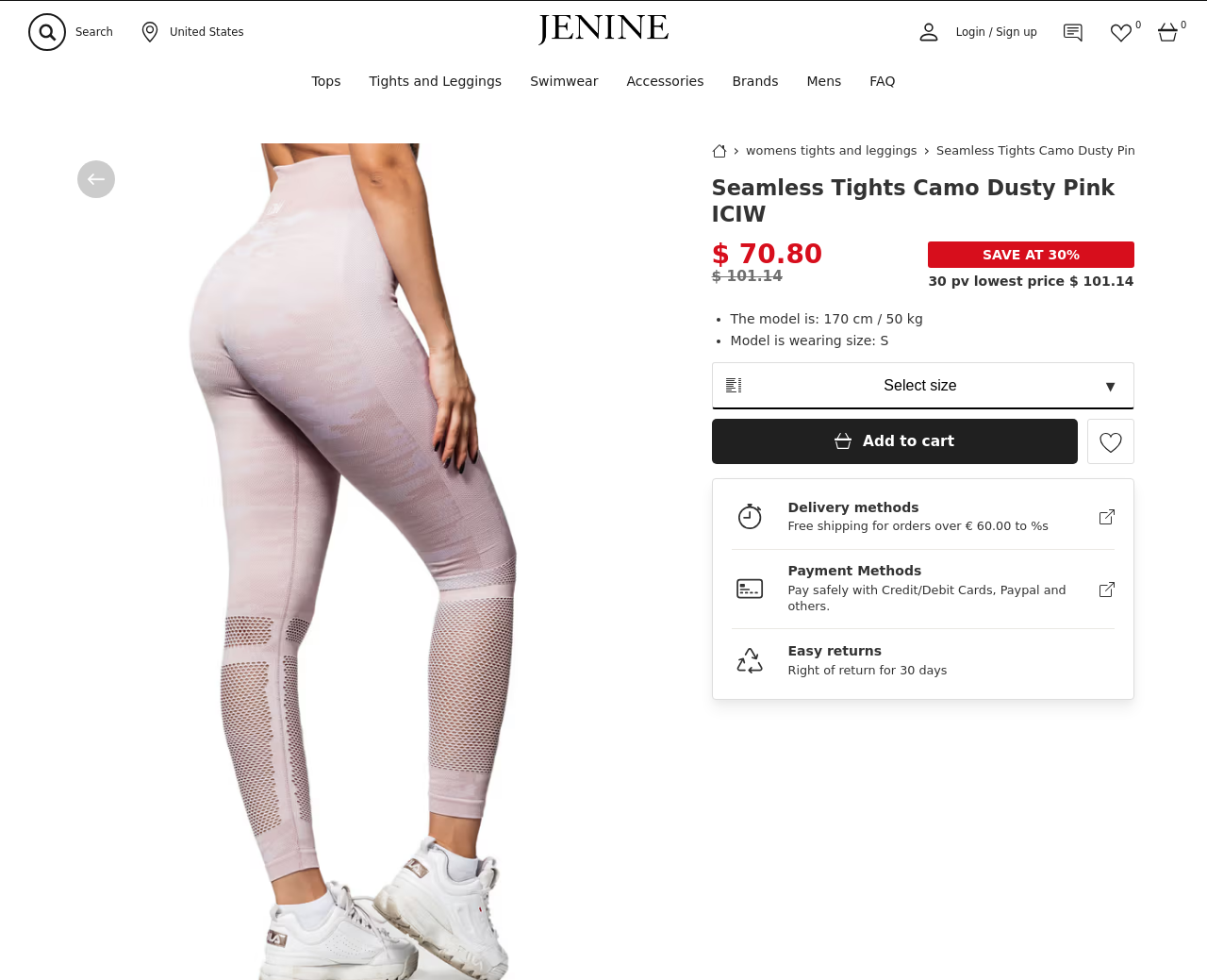Determine the bounding box coordinates of the section to be clicked to follow the instruction: "Login or sign up". The coordinates should be given as four float numbers between 0 and 1, formatted as [left, top, right, bottom].

[0.792, 0.026, 0.859, 0.039]